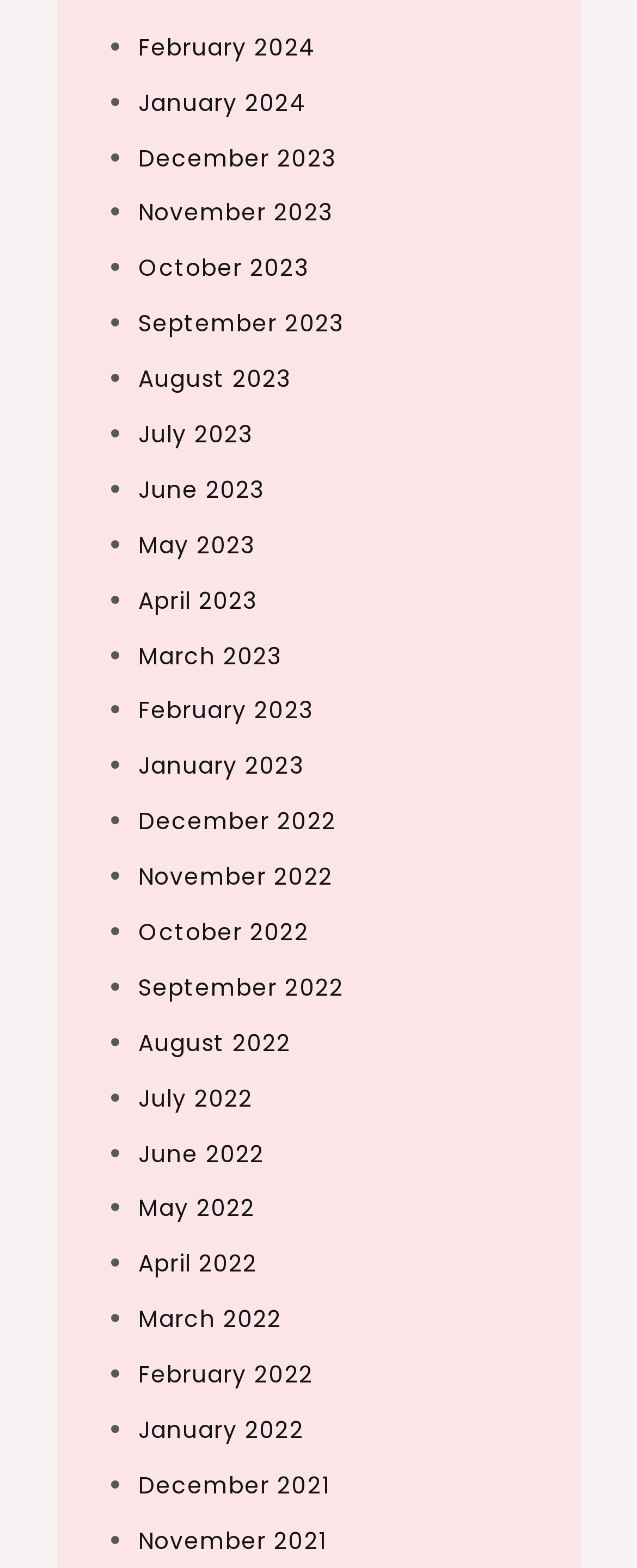How many links are there on the page?
Based on the image, provide your answer in one word or phrase.

24